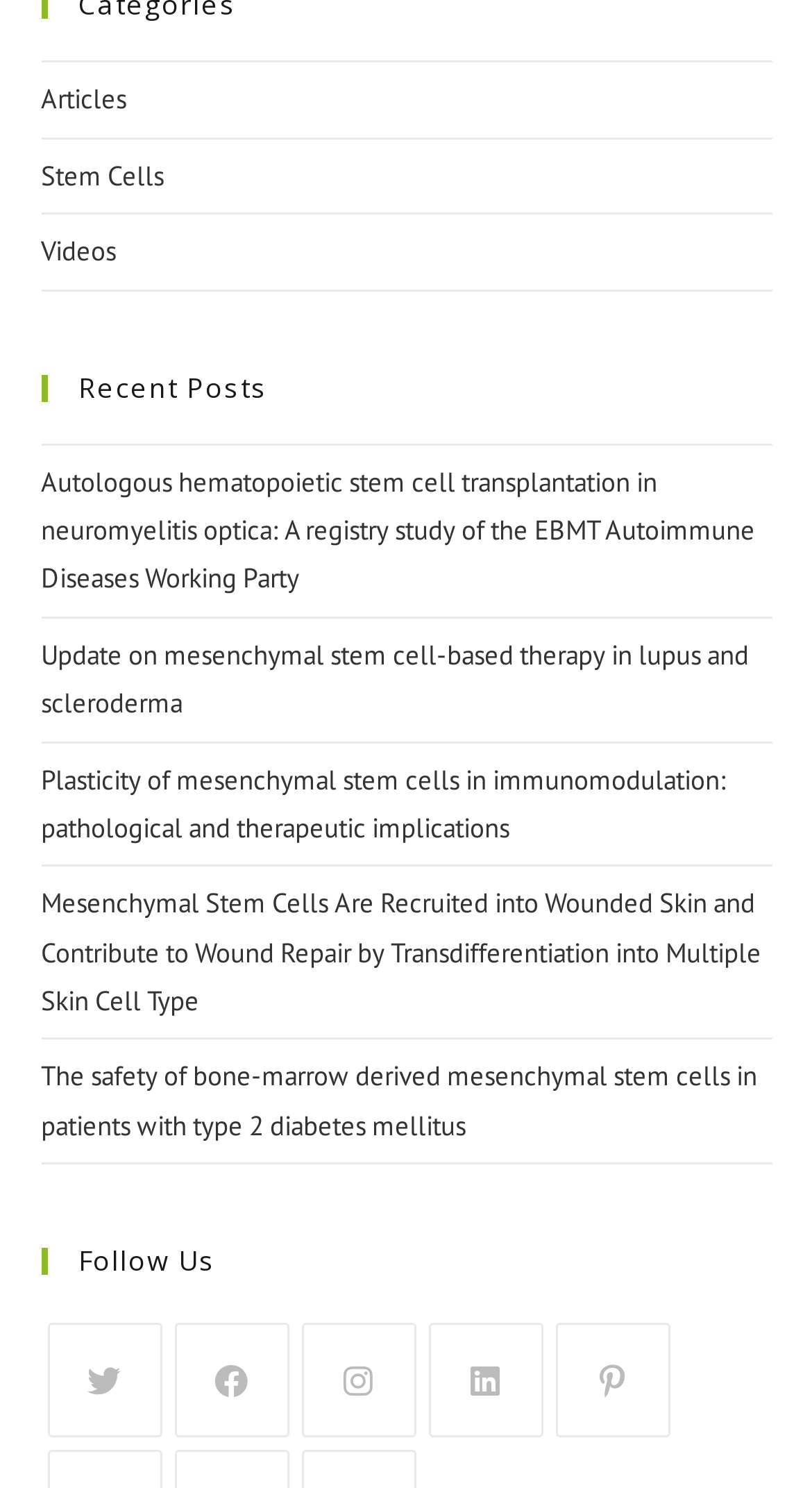Using the information in the image, could you please answer the following question in detail:
What is the topic of the articles listed under 'Recent Posts'?

By examining the titles of the articles listed under 'Recent Posts', I found that they all relate to stem cells, including autologous hematopoietic stem cell transplantation, mesenchymal stem cell-based therapy, and the safety of bone-marrow derived mesenchymal stem cells.